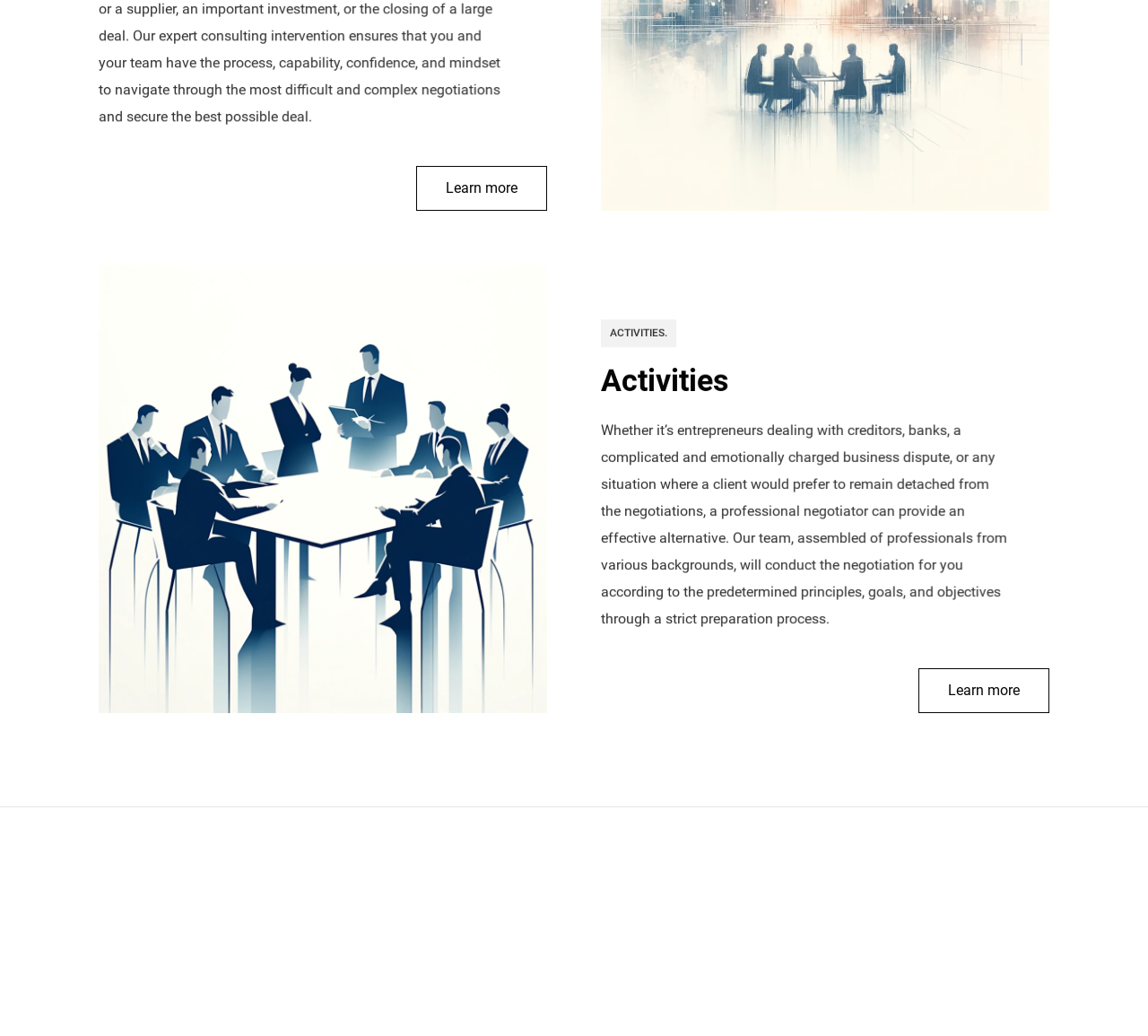Please find the bounding box for the following UI element description. Provide the coordinates in (top-left x, top-left y, bottom-right x, bottom-right y) format, with values between 0 and 1: Learn more

[0.362, 0.161, 0.477, 0.204]